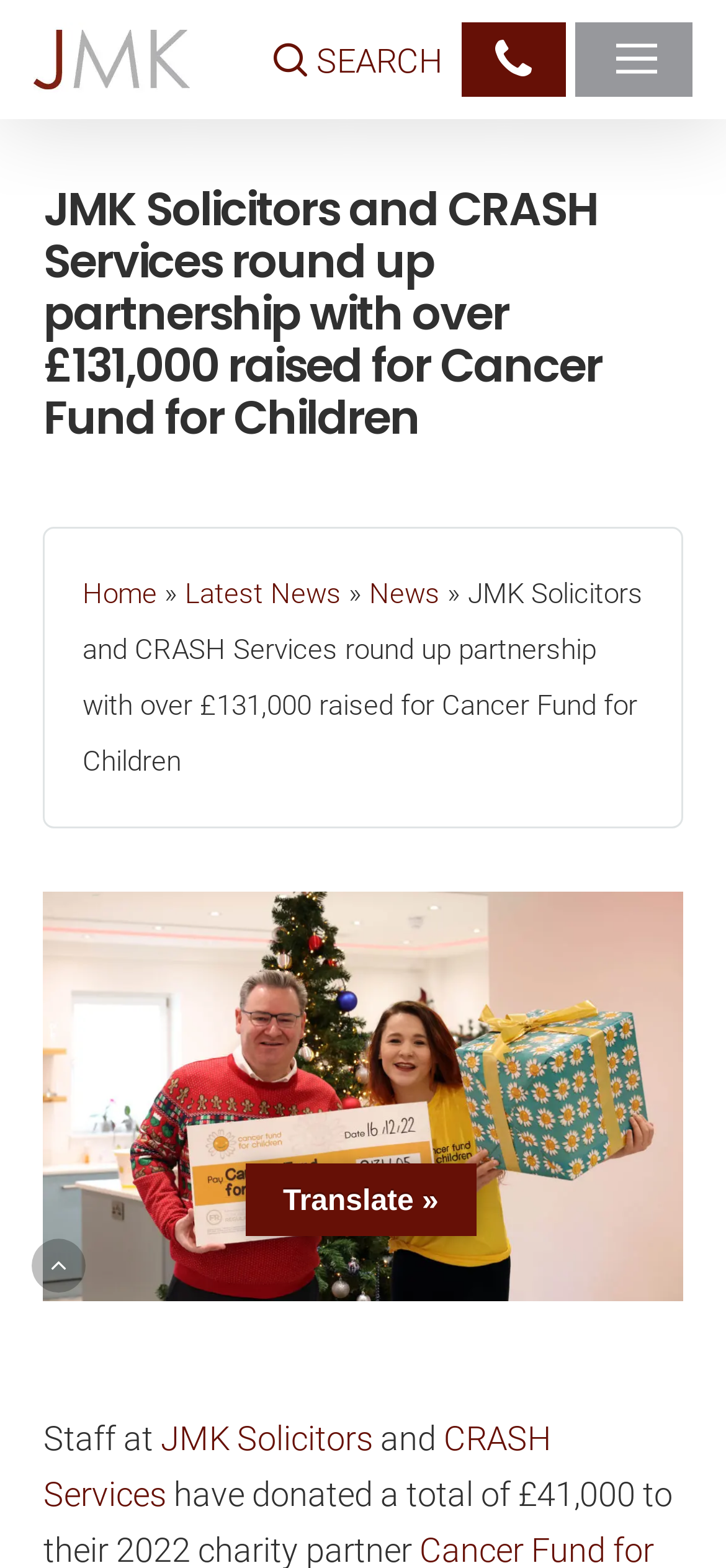Please specify the bounding box coordinates of the area that should be clicked to accomplish the following instruction: "contact us". The coordinates should consist of four float numbers between 0 and 1, i.e., [left, top, right, bottom].

[0.682, 0.026, 0.733, 0.051]